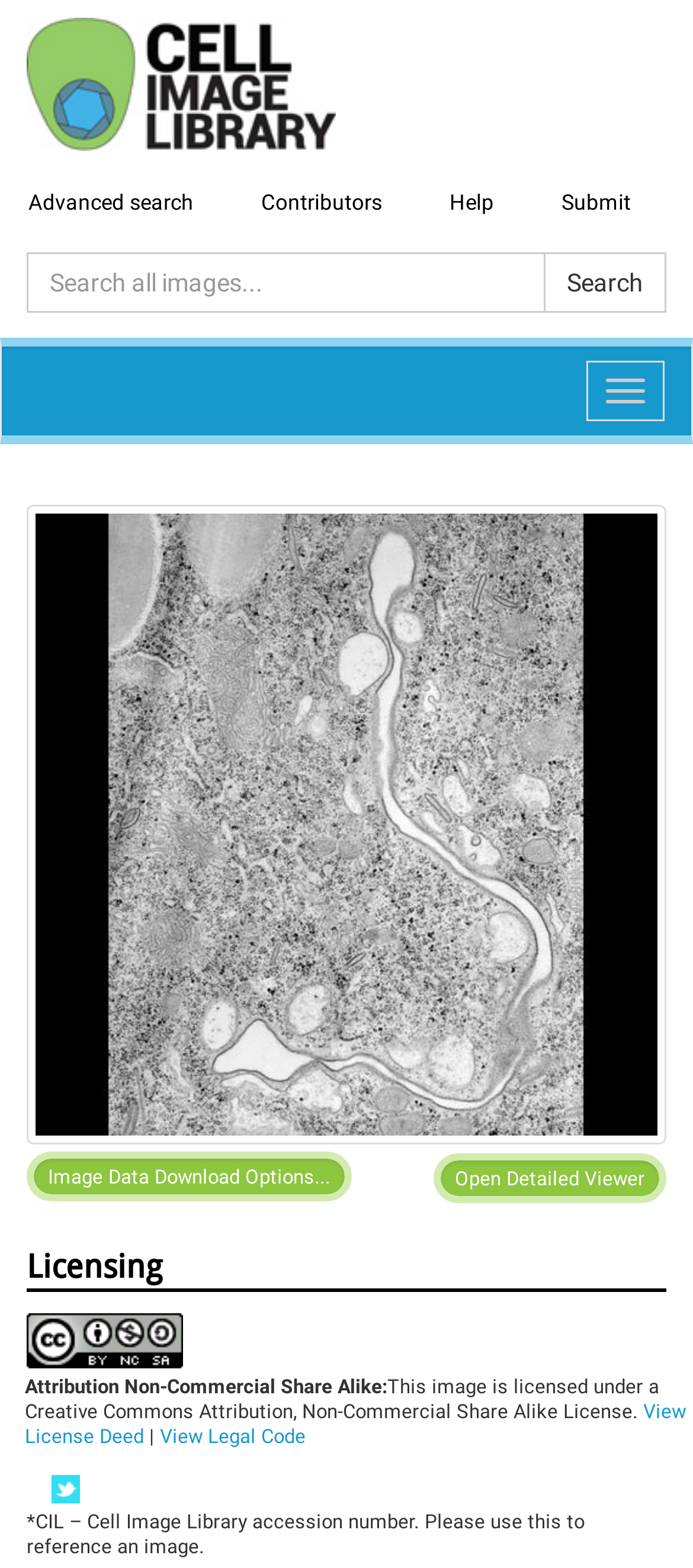Answer the following in one word or a short phrase: 
What is the license of the image?

Creative Commons Attribution, Non-Commercial Share Alike License